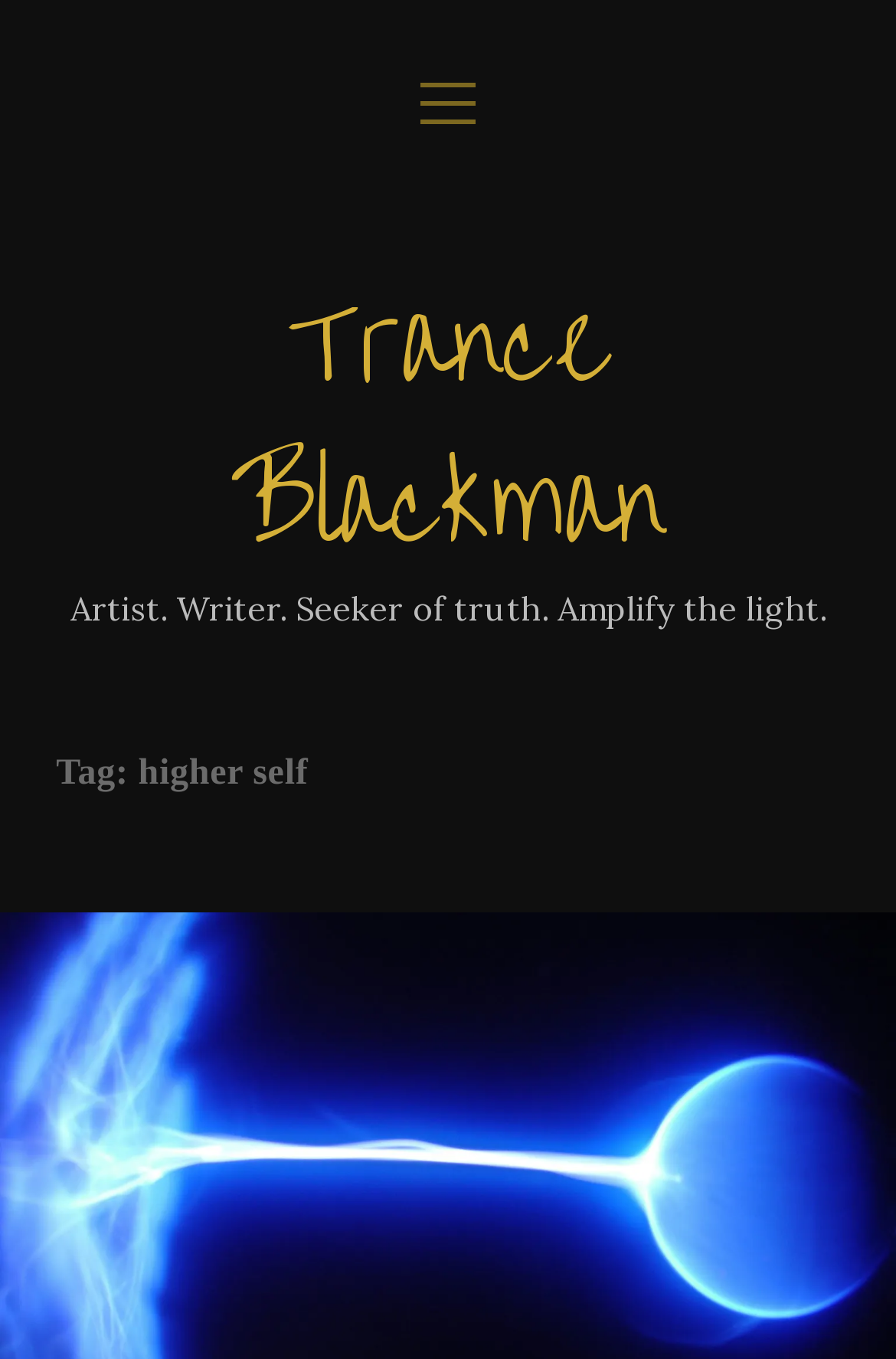Answer in one word or a short phrase: 
What are the social media platforms listed?

Twitter, Facebook, Instagram, YouTube, Email, Bandcamp, Soundcloud, Spotify